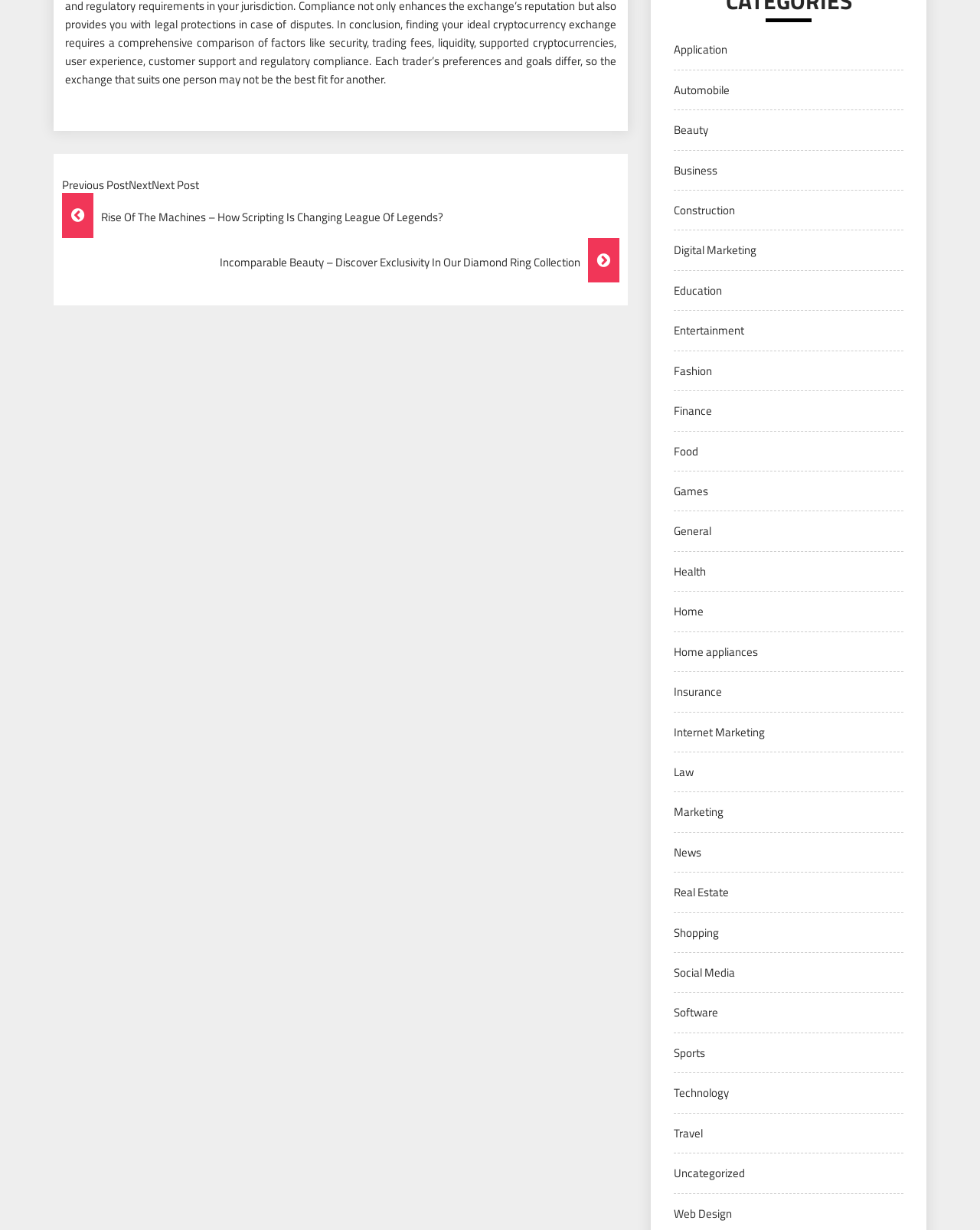Identify the bounding box coordinates of the clickable region to carry out the given instruction: "Explore the 'Technology' category".

[0.688, 0.881, 0.744, 0.896]